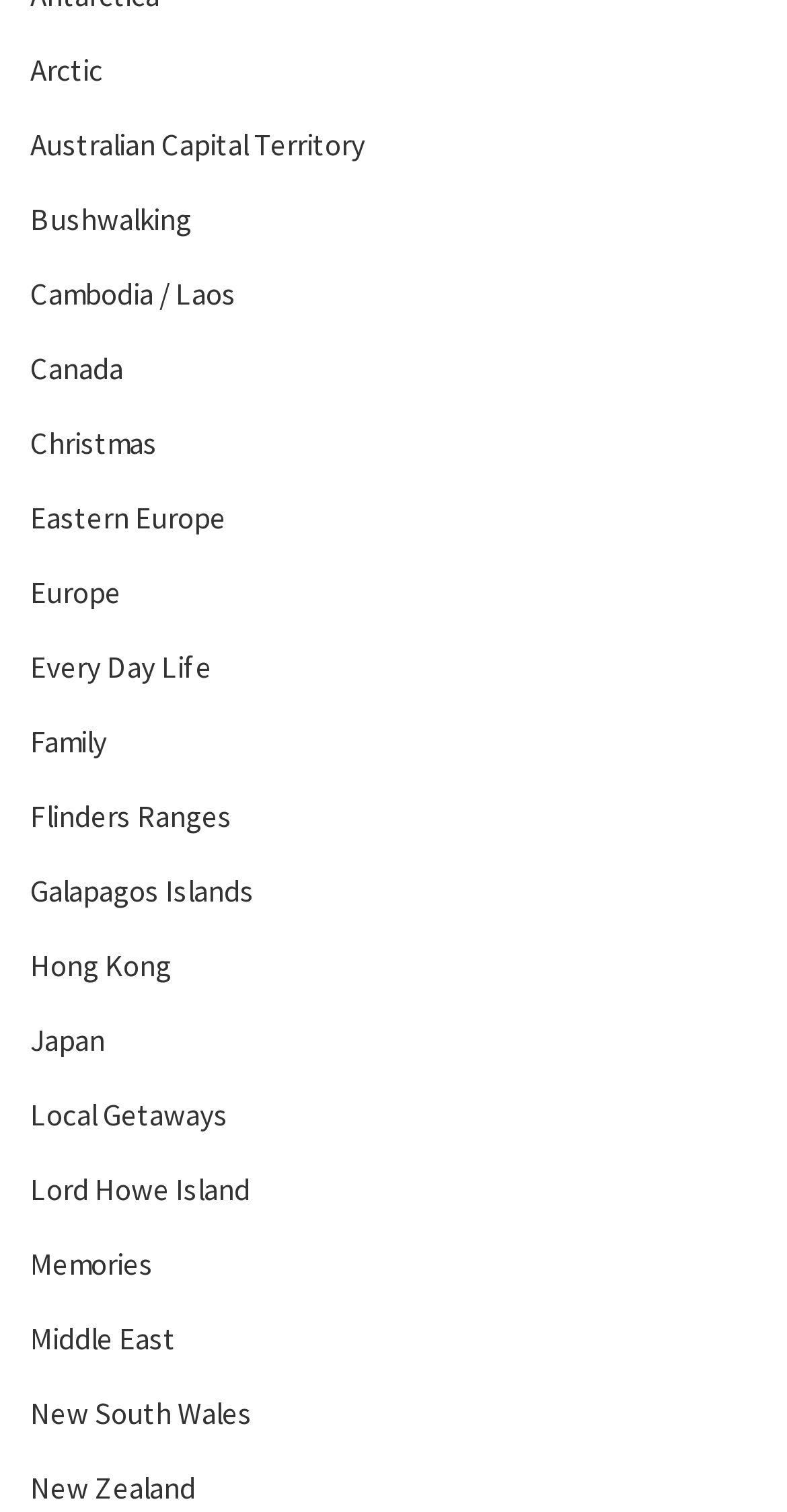Find the bounding box coordinates of the area to click in order to follow the instruction: "View the page about New Zealand".

[0.038, 0.971, 0.249, 0.997]